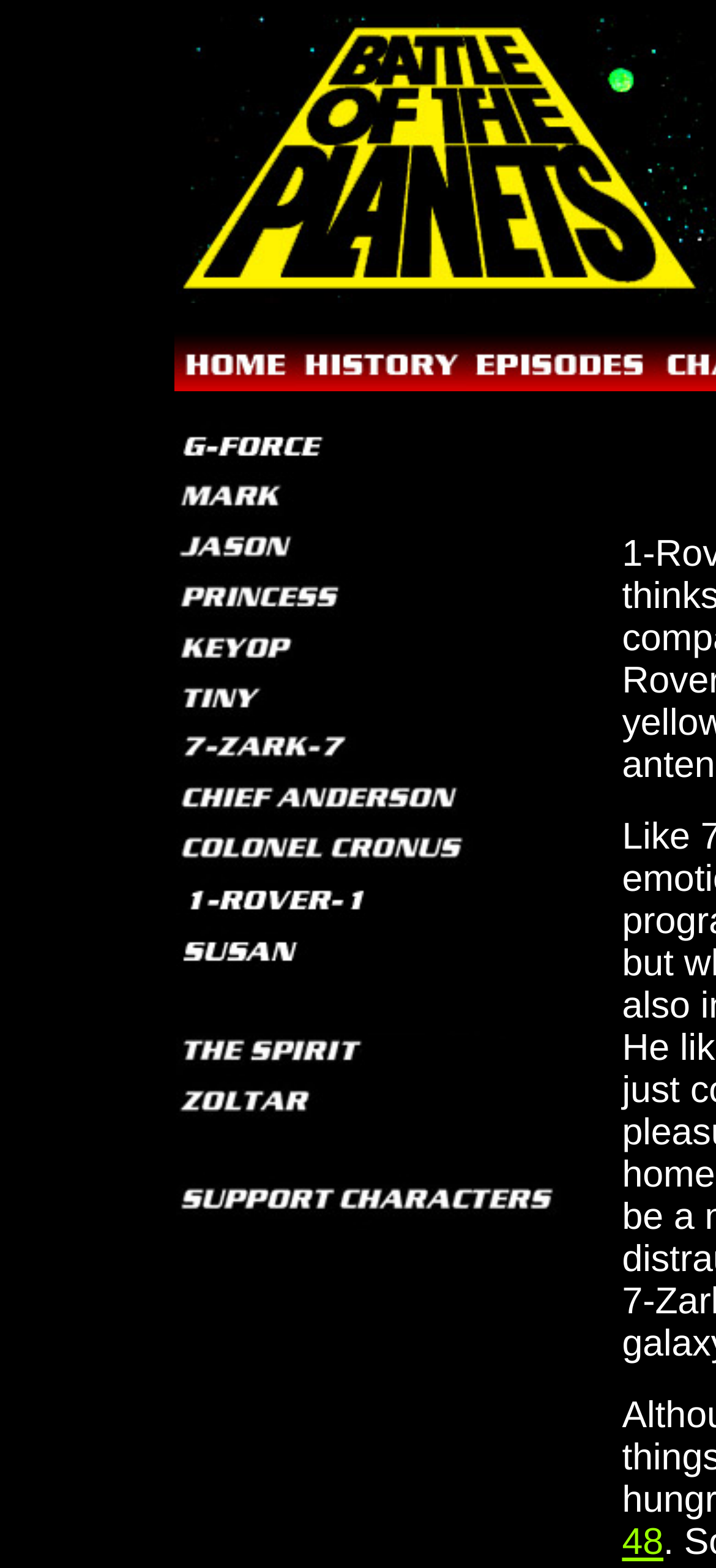Find the bounding box coordinates of the element to click in order to complete this instruction: "click the first character image". The bounding box coordinates must be four float numbers between 0 and 1, denoted as [left, top, right, bottom].

[0.242, 0.212, 0.412, 0.25]